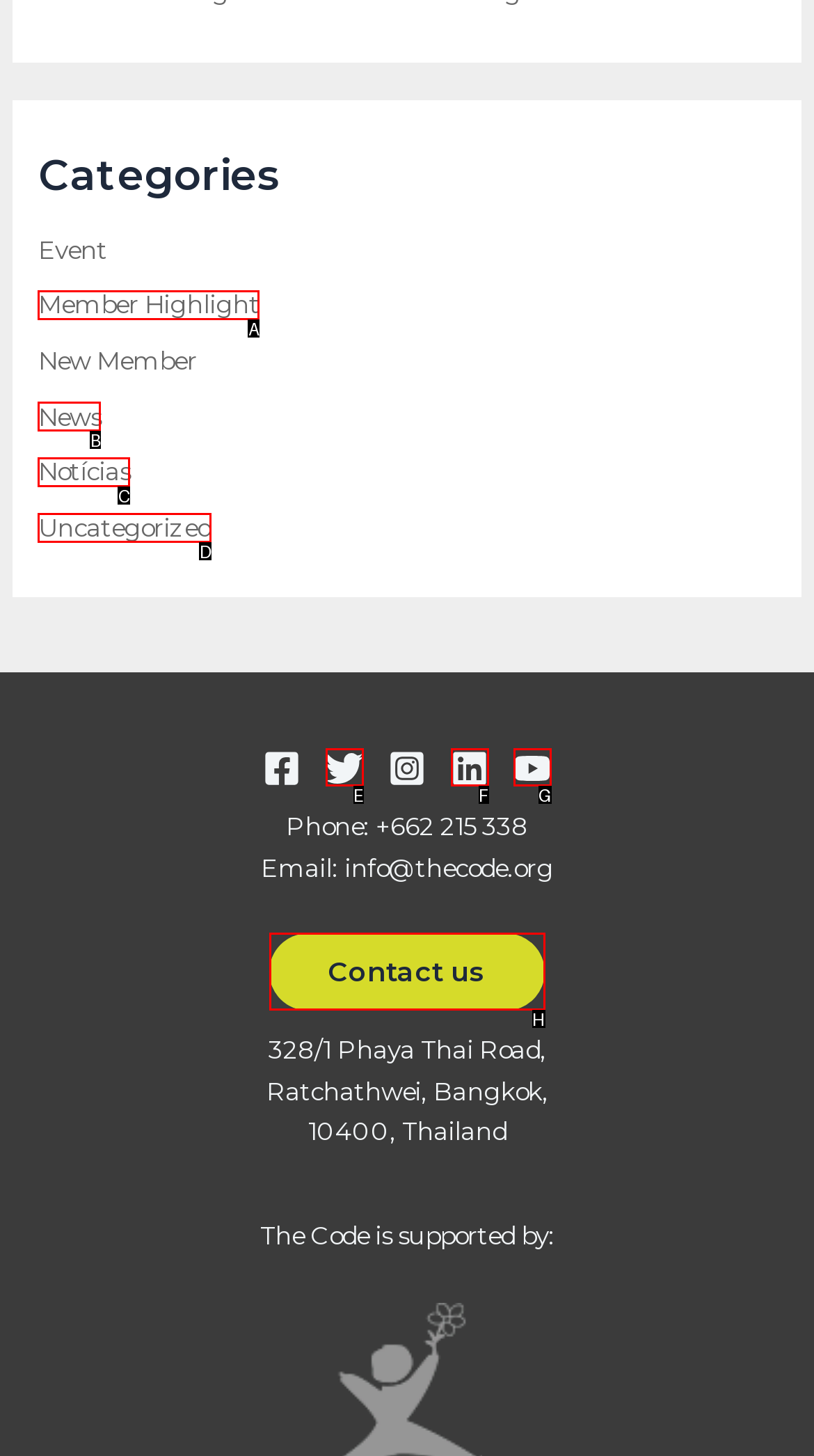Select the letter of the option that corresponds to: aria-label="YouTube"
Provide the letter from the given options.

G